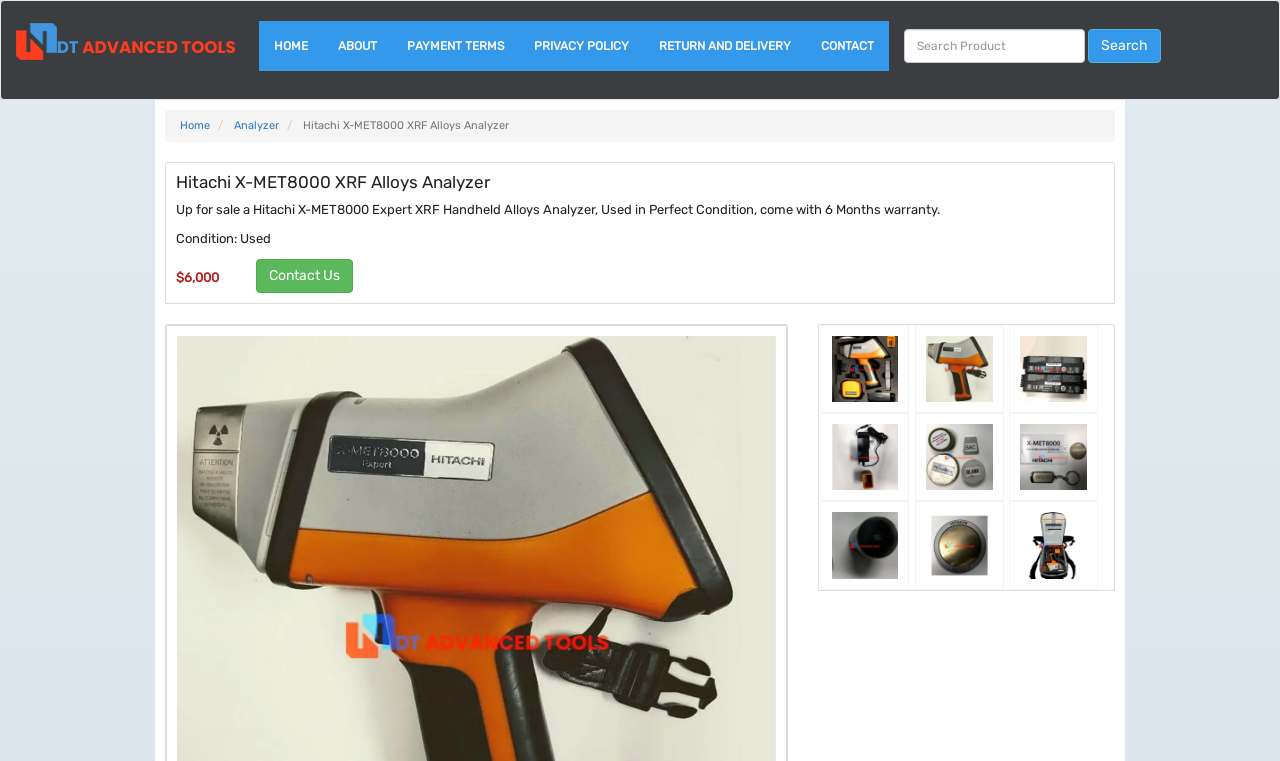Show the bounding box coordinates of the element that should be clicked to complete the task: "View the analyzer details".

[0.183, 0.156, 0.218, 0.173]